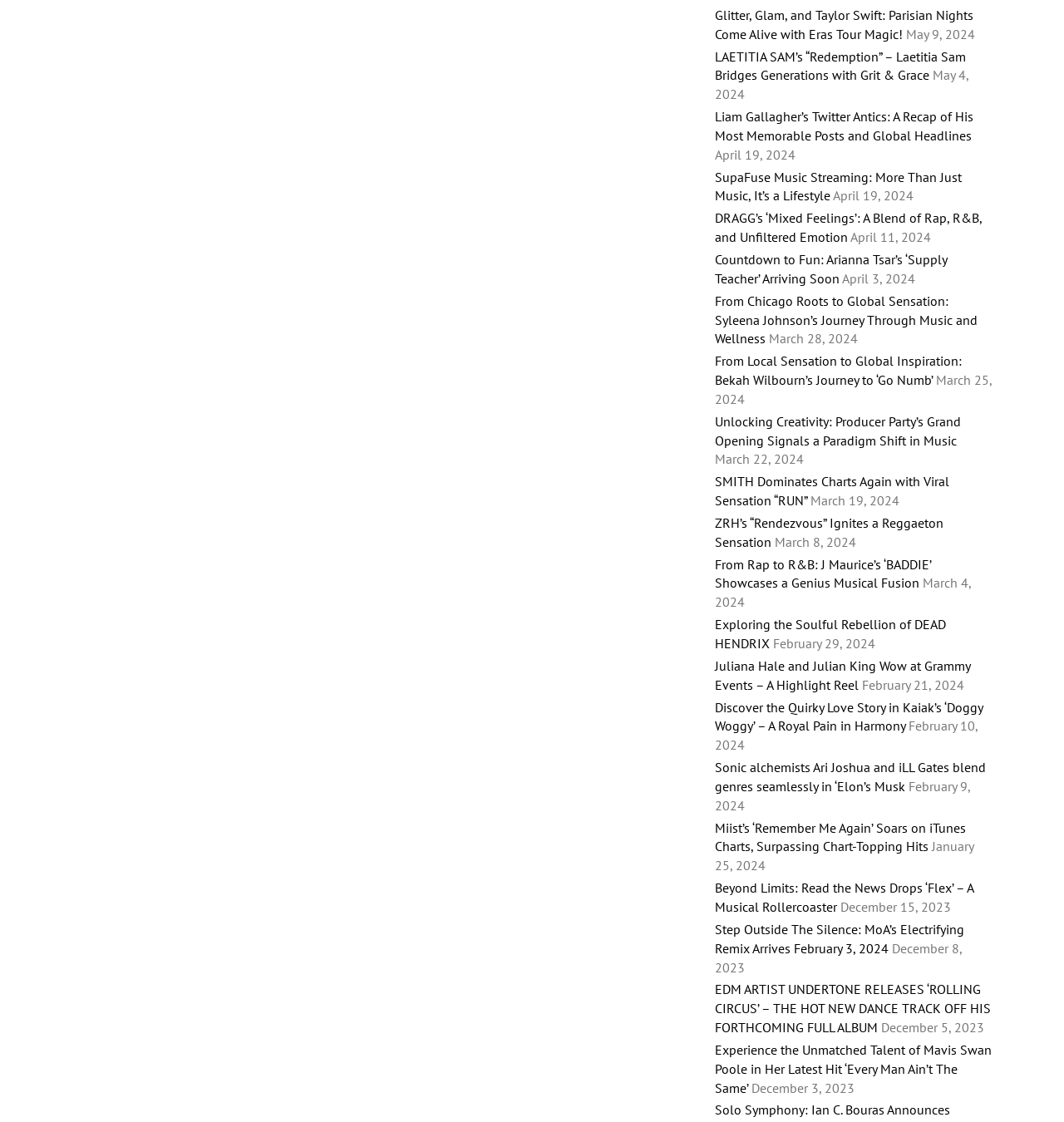Please identify the bounding box coordinates of where to click in order to follow the instruction: "Discover DRAGG’s ‘Mixed Feelings’".

[0.672, 0.187, 0.923, 0.219]